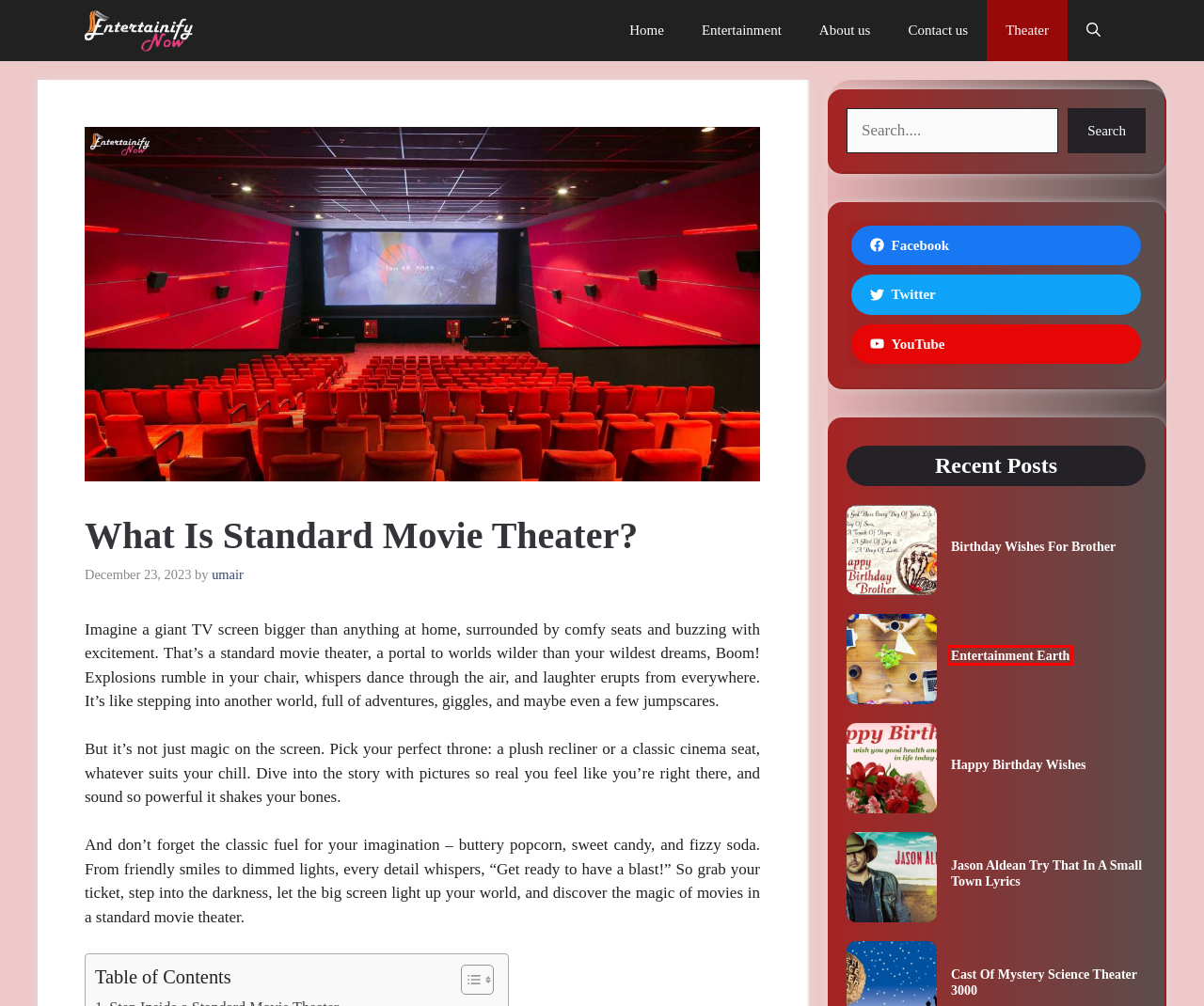View the screenshot of the webpage containing a red bounding box around a UI element. Select the most fitting webpage description for the new page shown after the element in the red bounding box is clicked. Here are the candidates:
A. Entertainment Earth -
B. Jason Aldean Try That In A Small Town Lyrics -
C. Birthday Wishes For Brother -
D. Happy Birthday Wishes -
E. Theater -
F. umair -
G. Contact us -
H. Home -

A